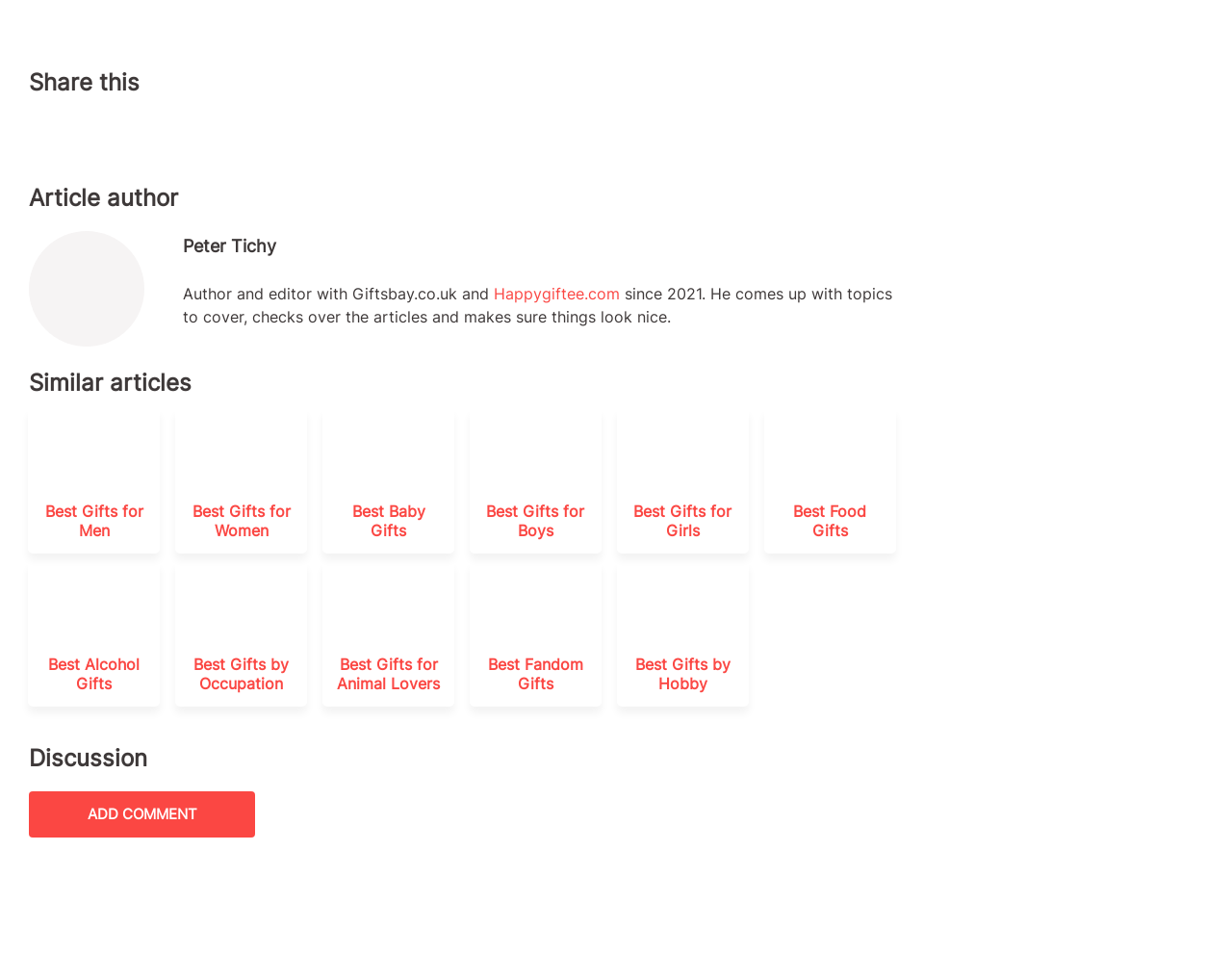Please provide a detailed answer to the question below based on the screenshot: 
What is the purpose of the 'ADD COMMENT' button?

The 'ADD COMMENT' button is located at the bottom of the webpage in the 'Discussion' section. Its purpose is to allow users to add their comments or opinions to the discussion.